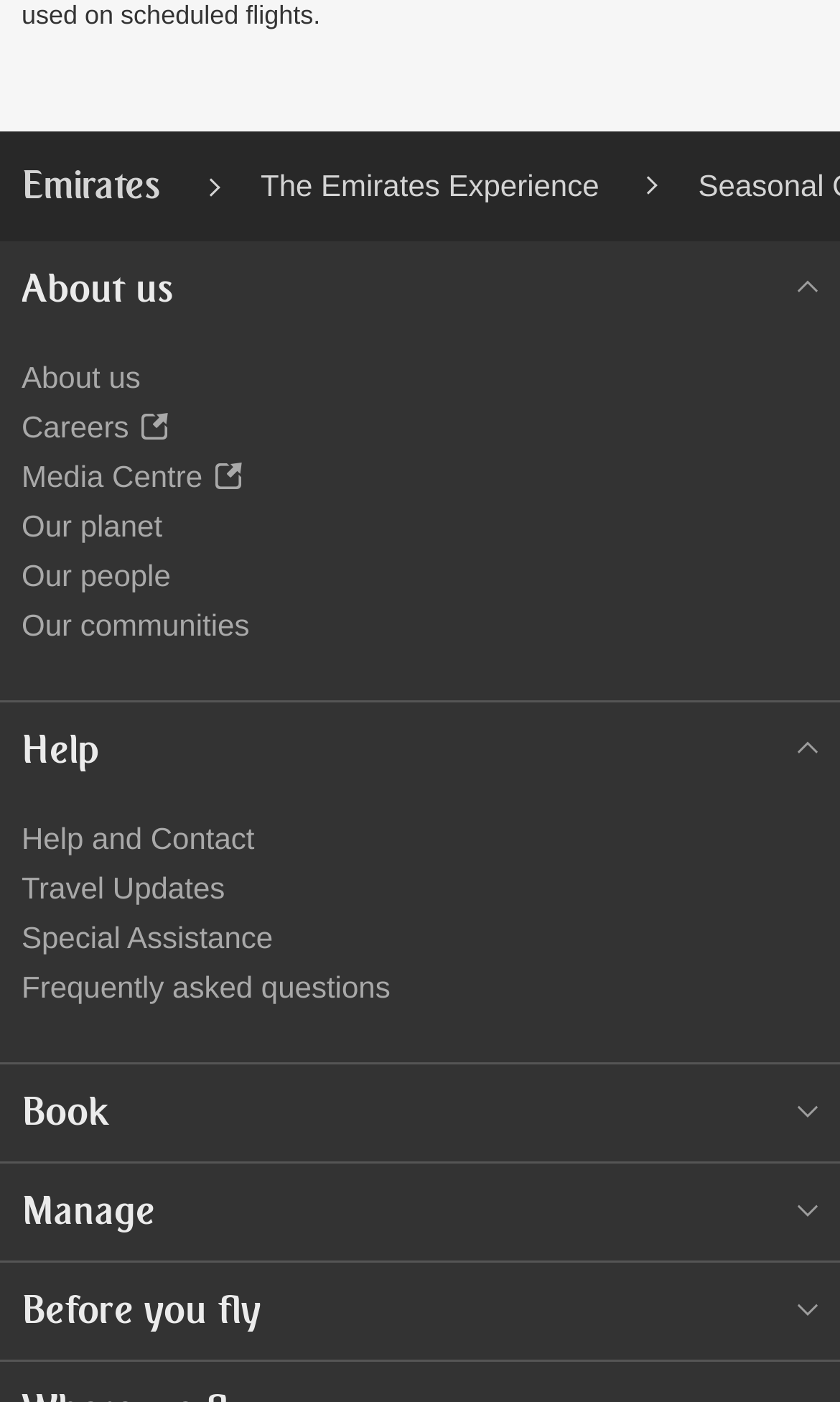Determine the bounding box coordinates for the element that should be clicked to follow this instruction: "Manage my booking". The coordinates should be given as four float numbers between 0 and 1, in the format [left, top, right, bottom].

[0.026, 0.845, 0.974, 0.884]